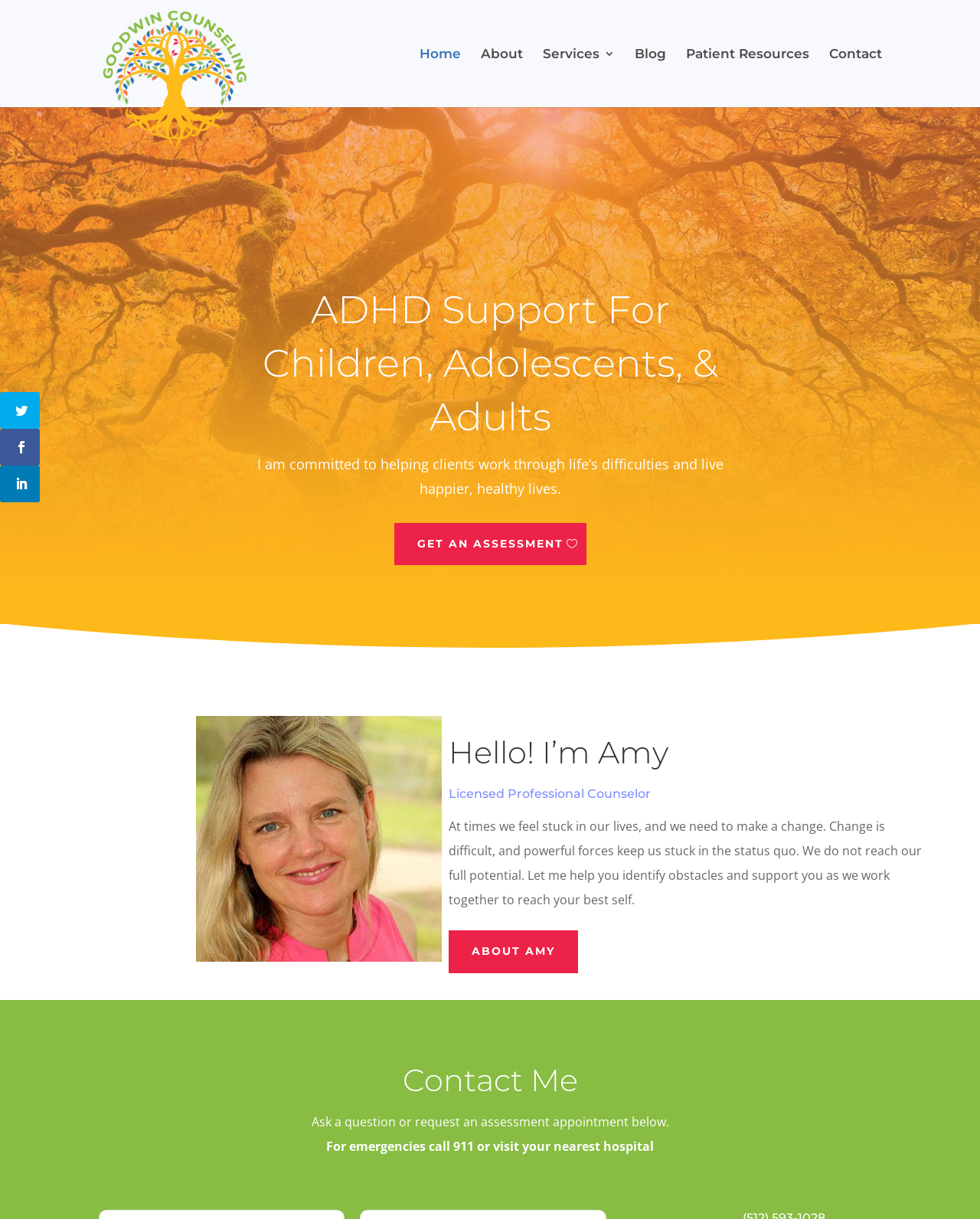Pinpoint the bounding box coordinates of the clickable element to carry out the following instruction: "View About Brad Chandler."

None